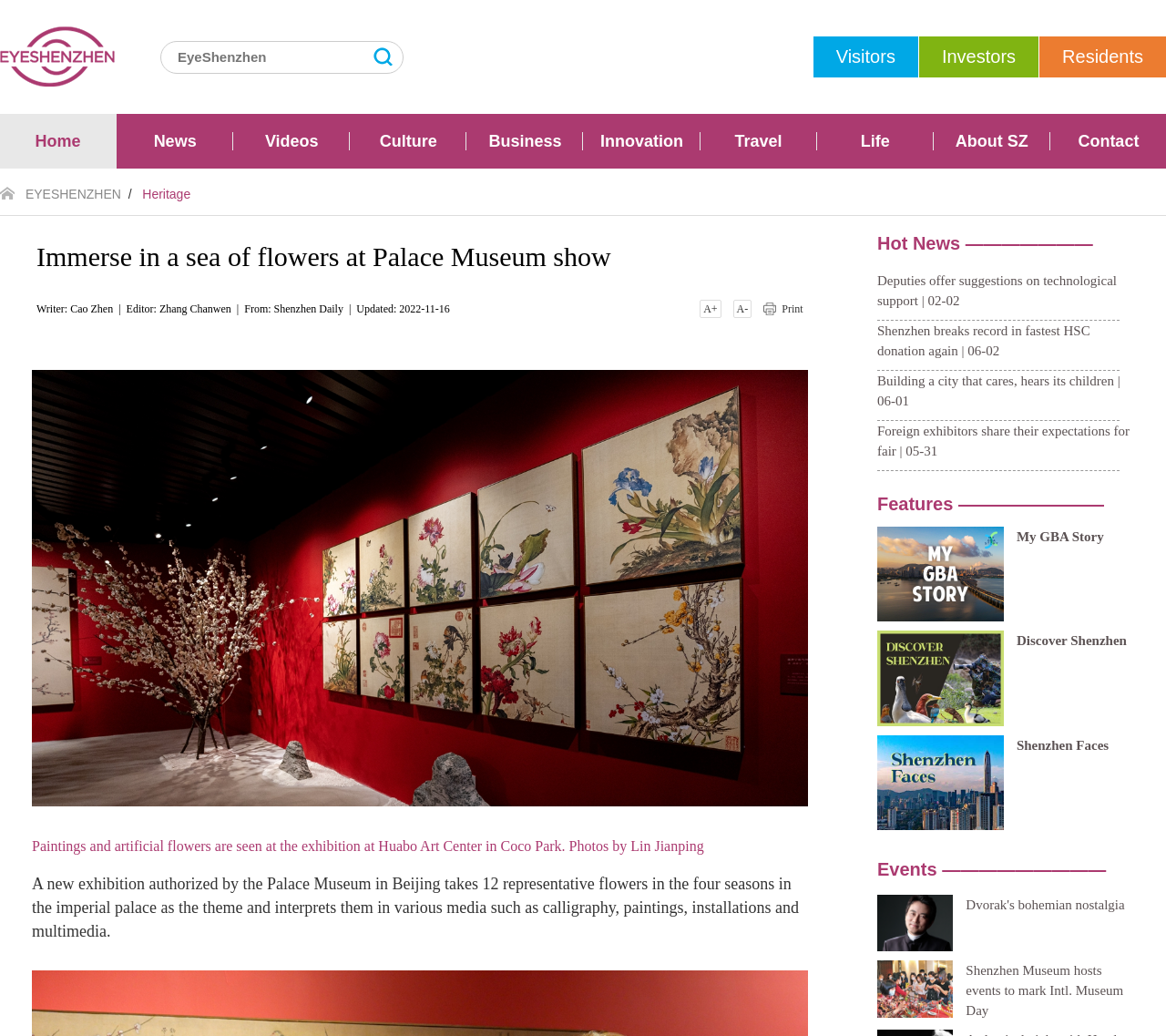What is the theme of the exhibition?
Please provide a single word or phrase as the answer based on the screenshot.

Flowers